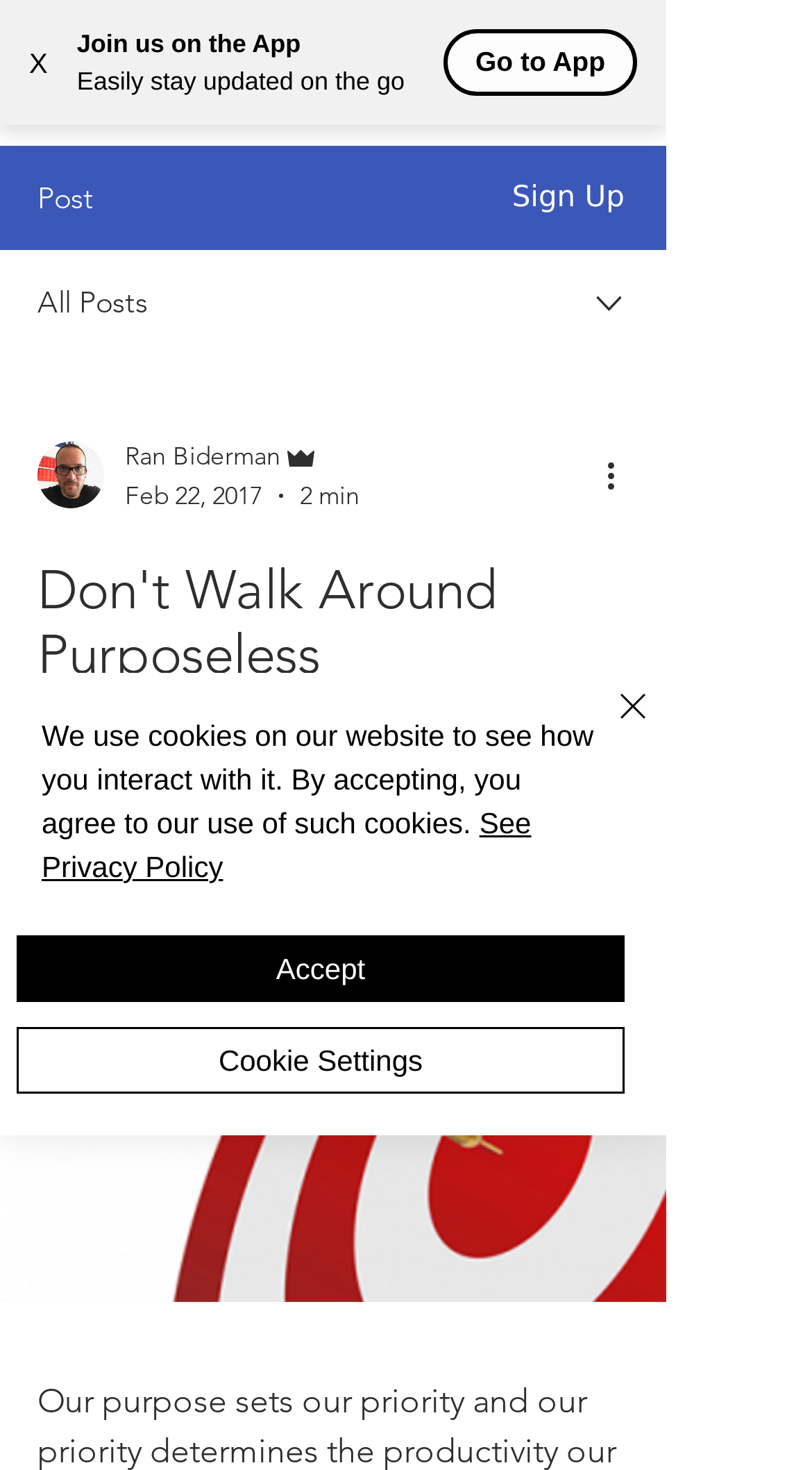Please indicate the bounding box coordinates of the element's region to be clicked to achieve the instruction: "Sign Up". Provide the coordinates as four float numbers between 0 and 1, i.e., [left, top, right, bottom].

[0.63, 0.123, 0.769, 0.146]